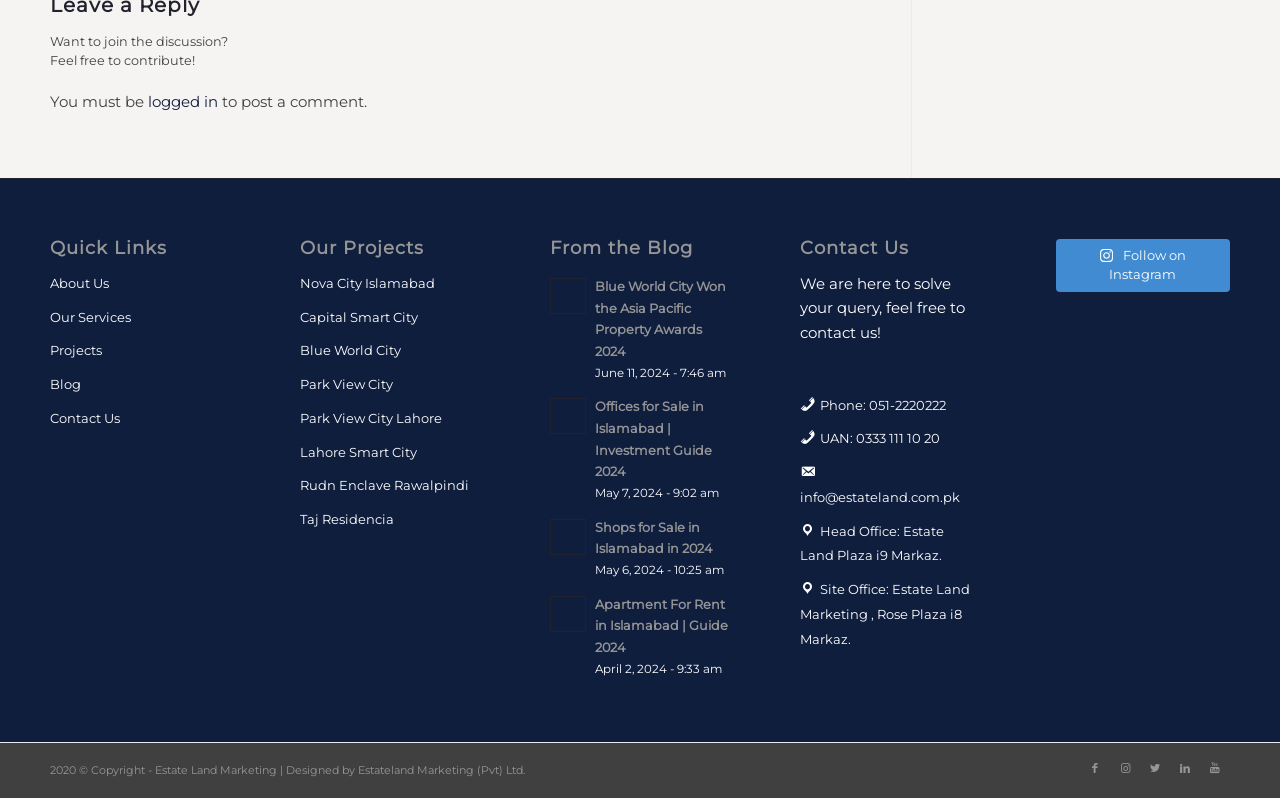Identify the bounding box coordinates necessary to click and complete the given instruction: "Contact us through phone number".

[0.641, 0.497, 0.739, 0.517]